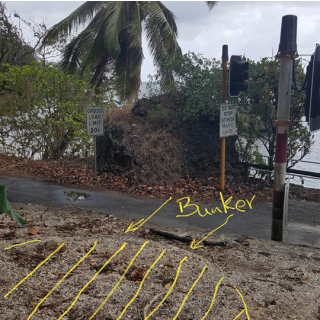Describe thoroughly the contents of the image.

The image depicts a scenic view near a coastal area, where a partially hidden bunker is indicated by a yellow arrow on the ground. Surrounding the bunker are signs that suggest a load limit of 20 tons, hinting at the area's historical significance related to transportation or military use. The lush greenery, featuring palm trees, frames the photo, while a rocky outcrop can be seen in the background. Nearby, traffic signals stand alert, signaling the ongoing activity in the area despite its seemingly serene surroundings. This image effectively captures the juxtaposition of natural beauty and historical remnants, inviting viewers to explore the stories behind such sites.